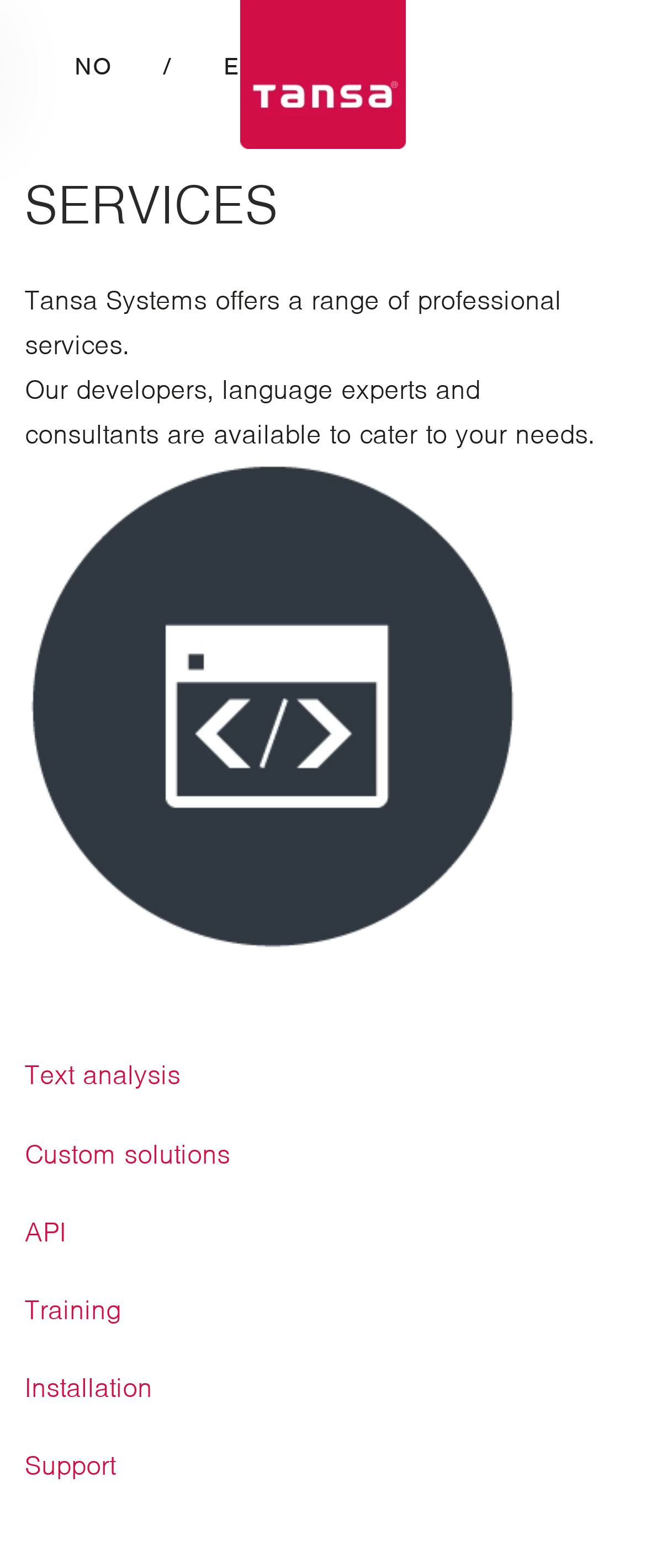Please identify the bounding box coordinates of the clickable region that I should interact with to perform the following instruction: "Get Custom solutions". The coordinates should be expressed as four float numbers between 0 and 1, i.e., [left, top, right, bottom].

[0.038, 0.725, 0.356, 0.747]